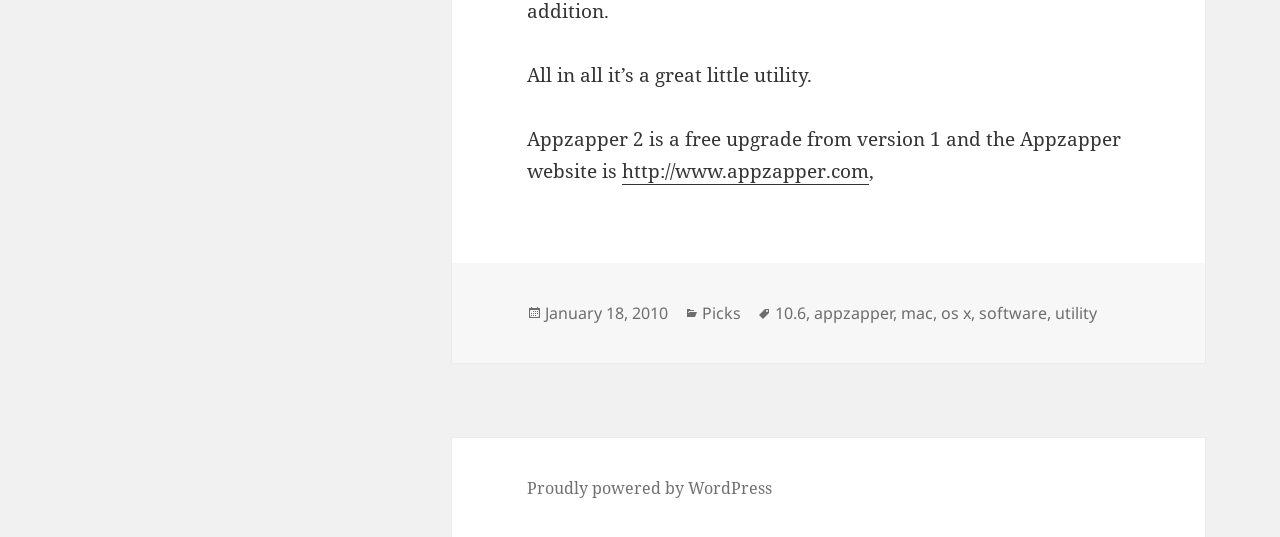Determine the bounding box coordinates for the region that must be clicked to execute the following instruction: "view the post dated January 18, 2010".

[0.426, 0.562, 0.522, 0.605]